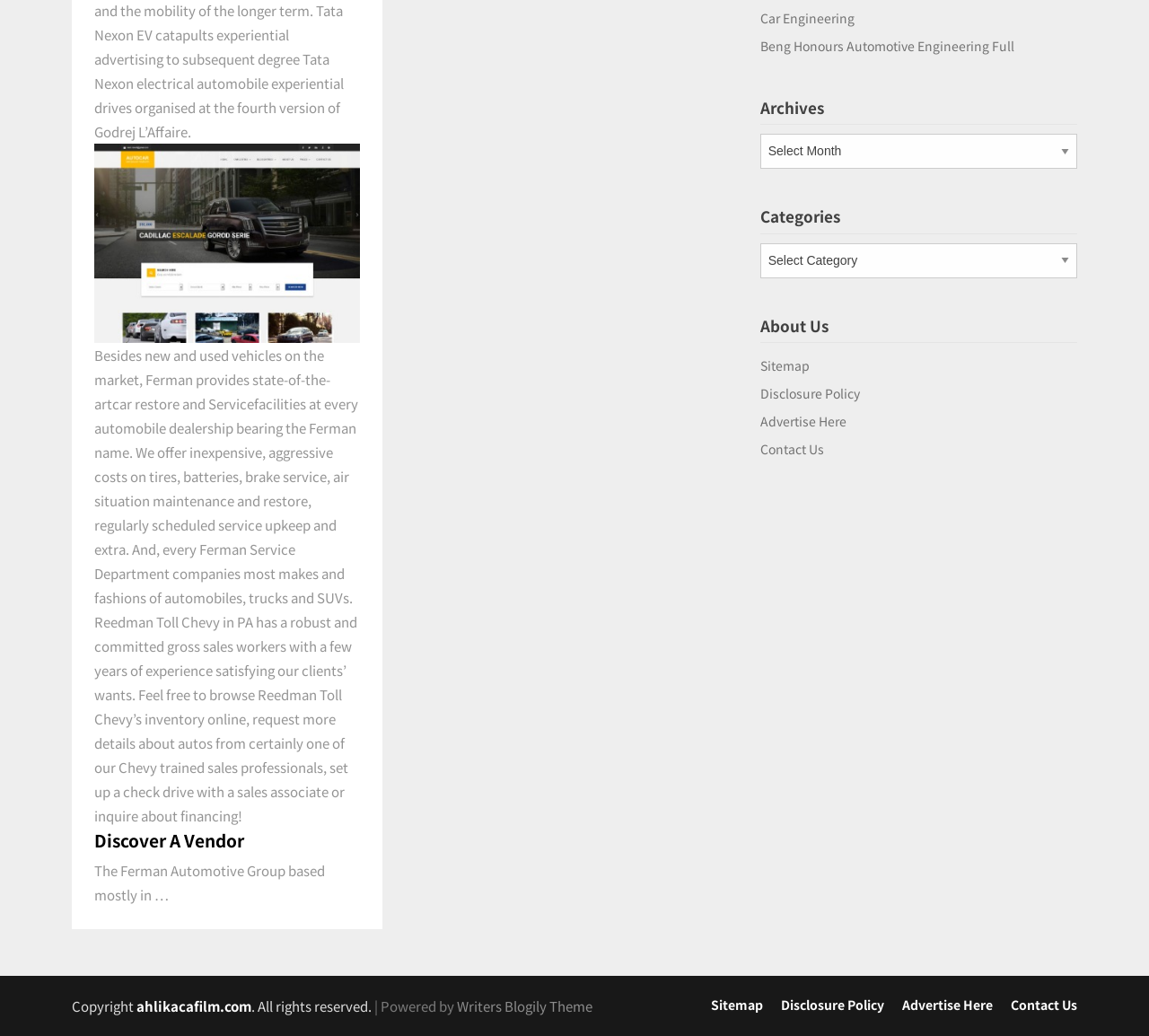Determine the bounding box coordinates of the UI element that matches the following description: "Sitemap". The coordinates should be four float numbers between 0 and 1 in the format [left, top, right, bottom].

[0.619, 0.964, 0.664, 0.976]